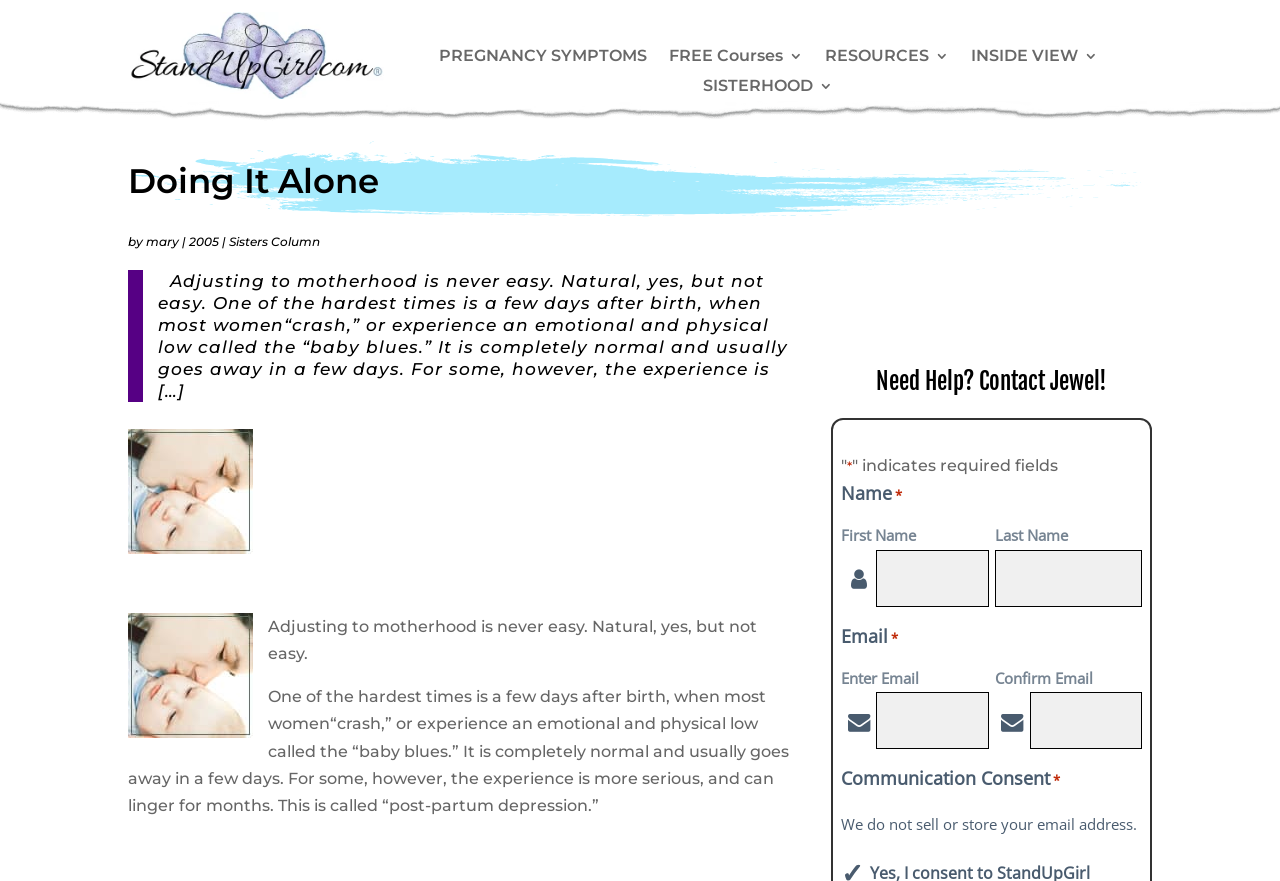Locate the bounding box coordinates of the segment that needs to be clicked to meet this instruction: "Click the 'Sisters Column' link".

[0.179, 0.265, 0.25, 0.282]